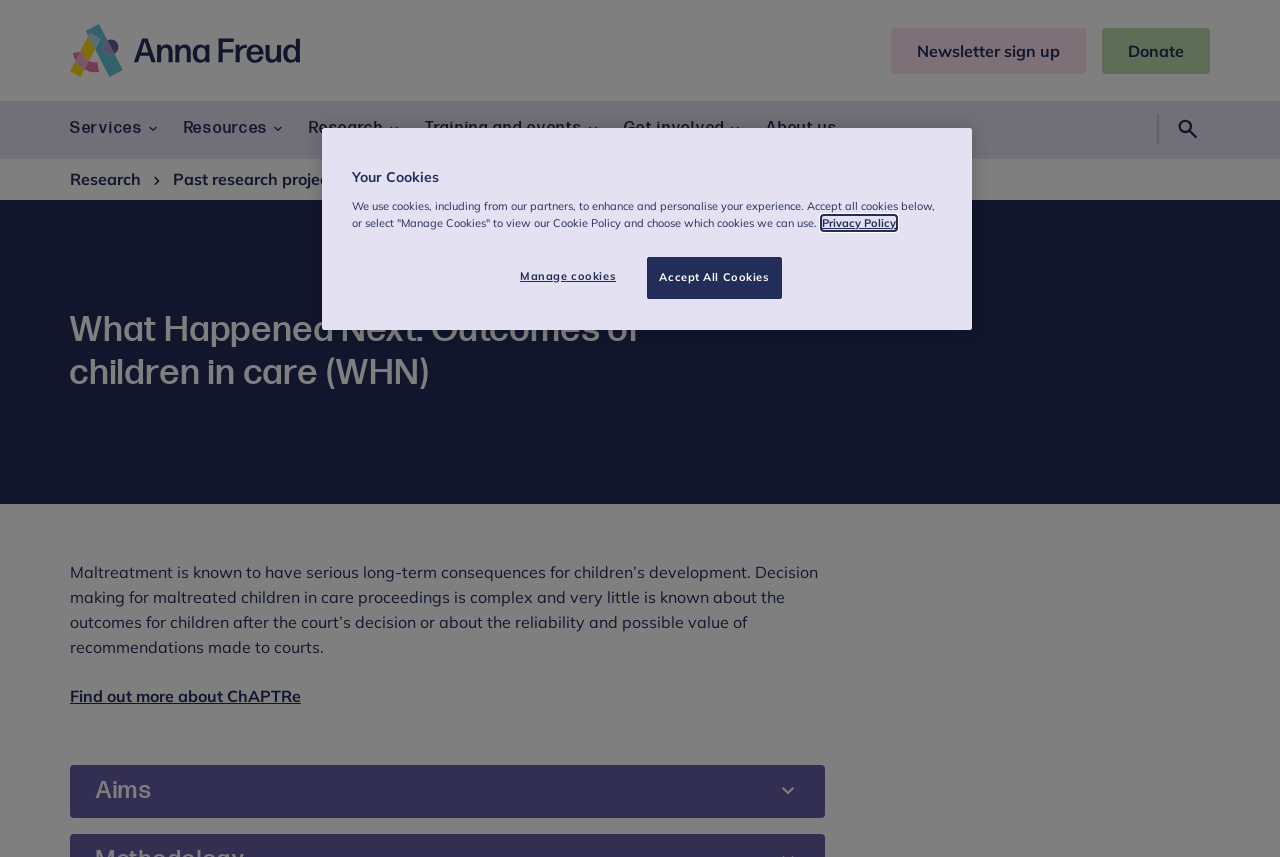Provide a short answer to the following question with just one word or phrase: What is the relationship between the 'Research' button and the 'Past research projects' link?

They are related